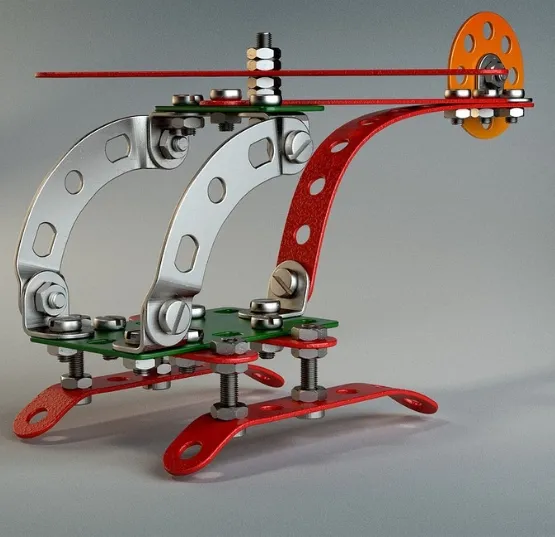What is the name of the wholesaler of affordable toys?
Look at the image and respond with a one-word or short phrase answer.

Toinsa